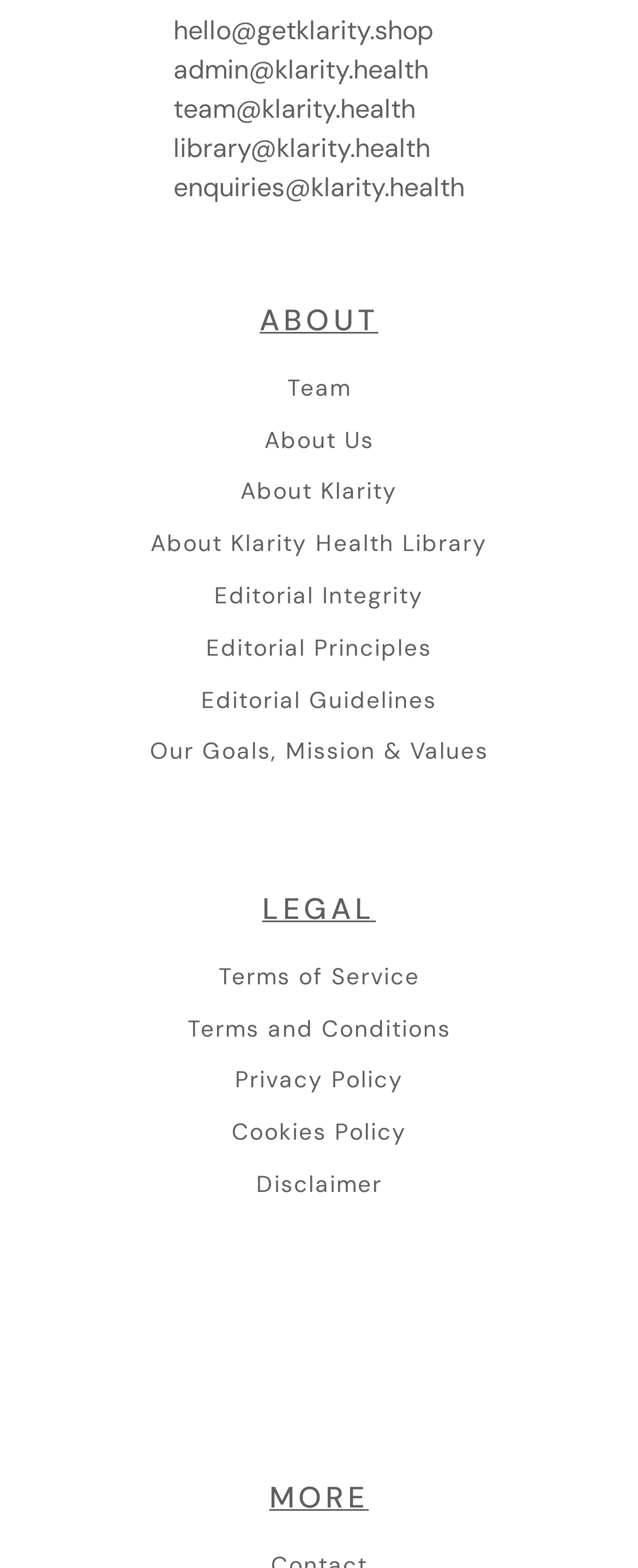What is the email address for enquiries?
Give a single word or phrase answer based on the content of the image.

enquiries@klarity.health